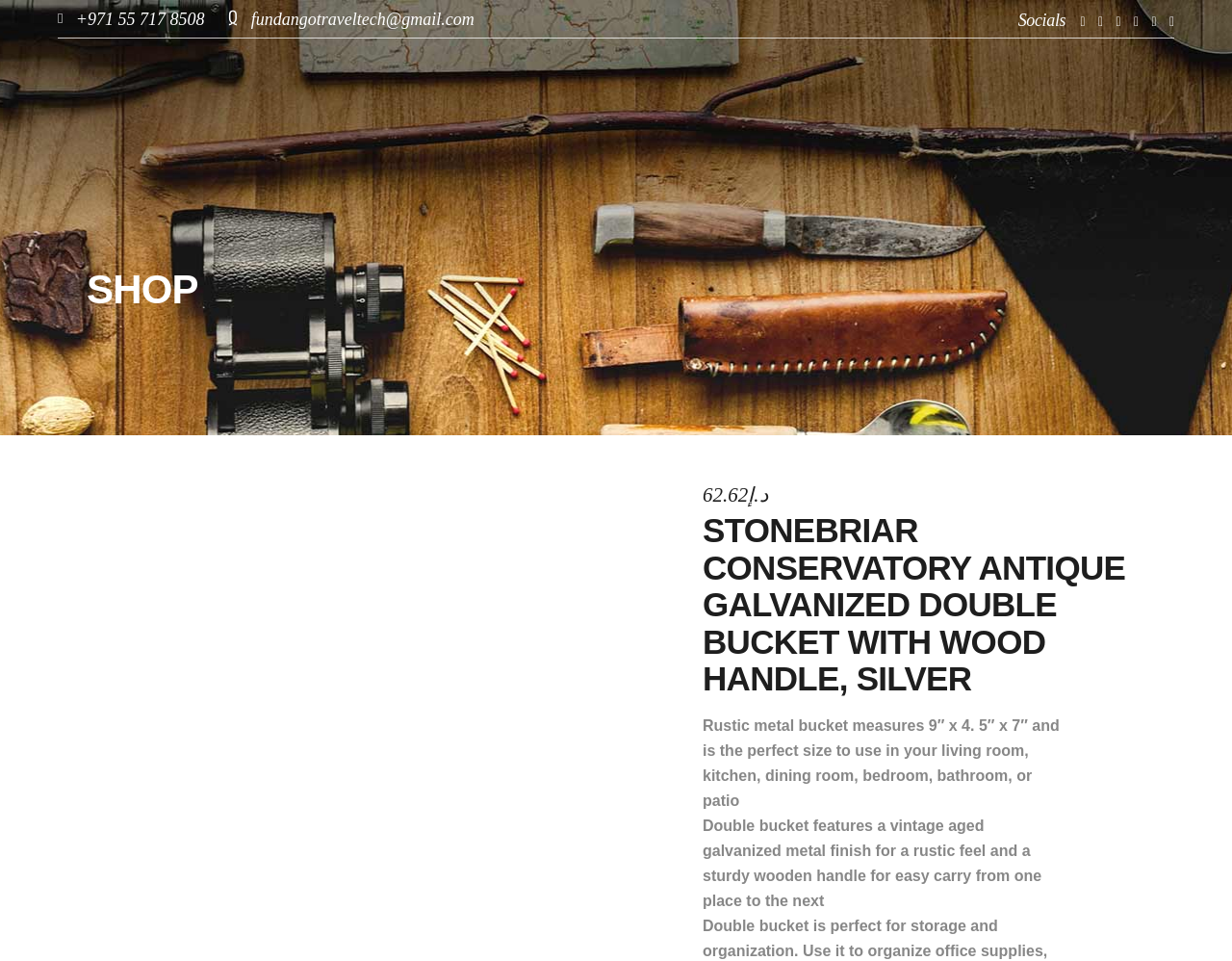Predict the bounding box coordinates of the UI element that matches this description: "Get in touch". The coordinates should be in the format [left, top, right, bottom] with each value between 0 and 1.

[0.662, 0.081, 0.792, 0.109]